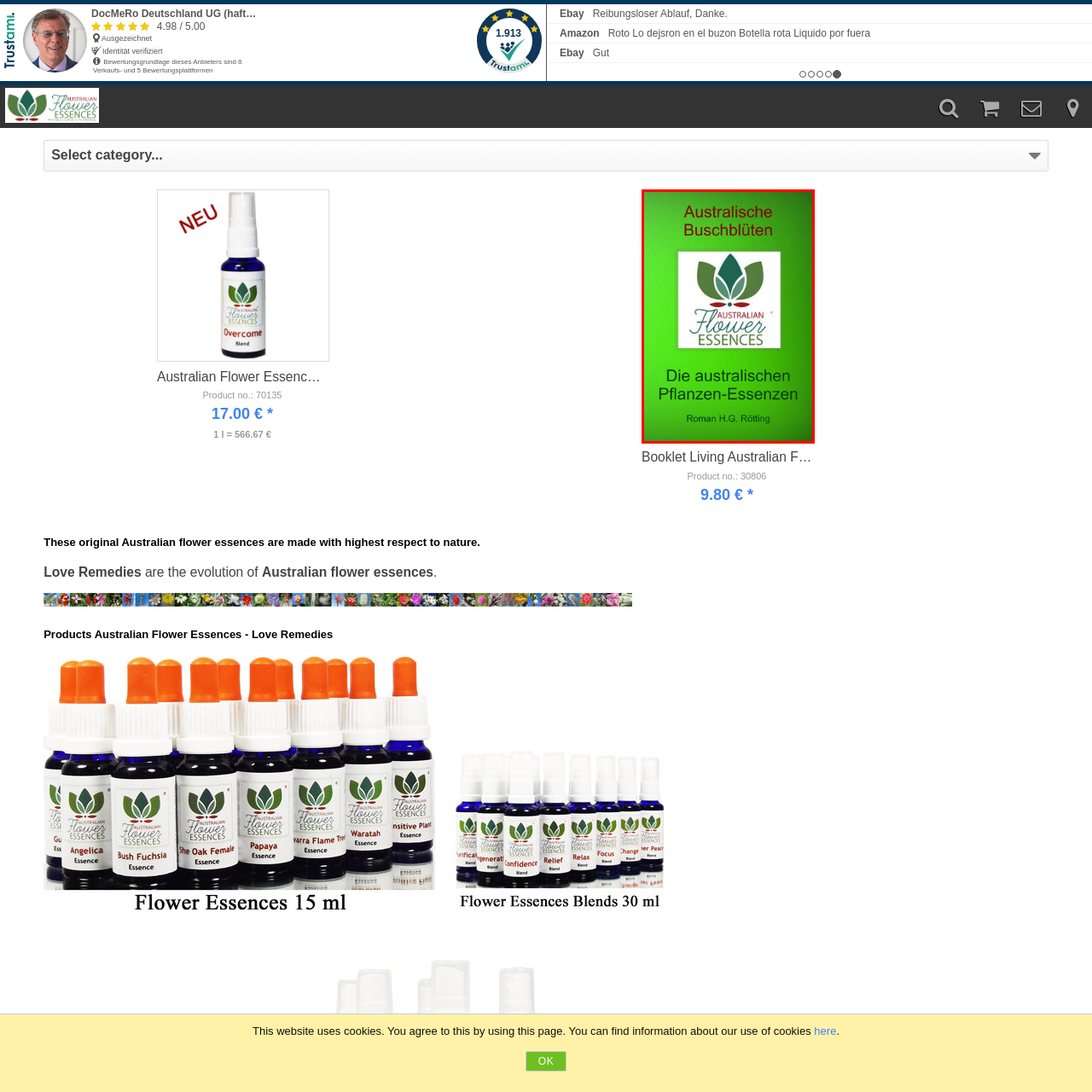What is the background color of the cover?
Look at the image inside the red bounding box and craft a detailed answer using the visual details you can see.

The cover of the booklet has a vibrant green background, which enhances the imagery of natural plant life and emphasizes an organic and holistic approach to wellness.